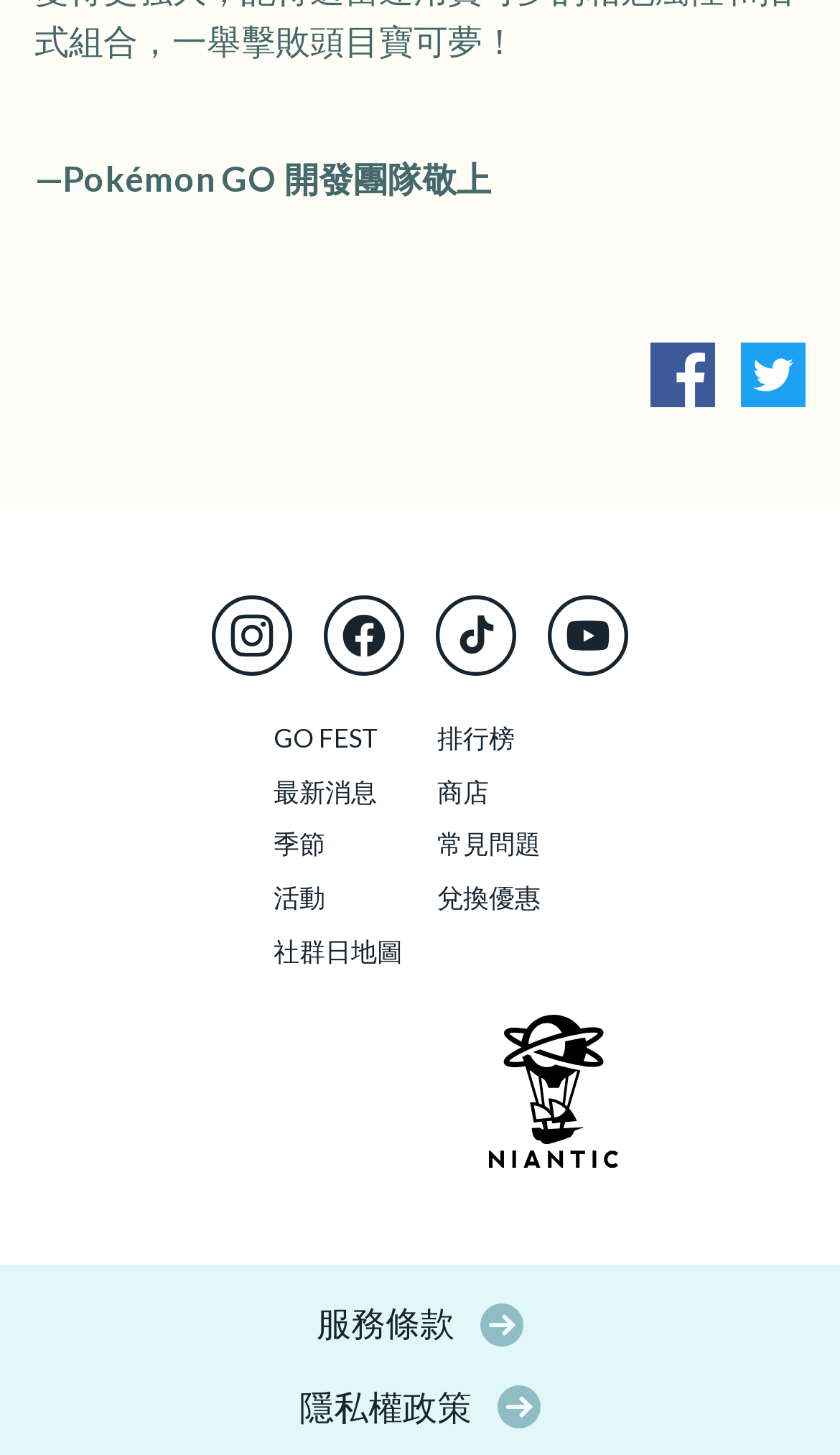What is the name of the company that developed Pokémon?
Respond to the question with a well-detailed and thorough answer.

The name of the company that developed Pokémon can be found at the bottom of the webpage, where it is written as 'The Pokémon Company' with a corresponding image.